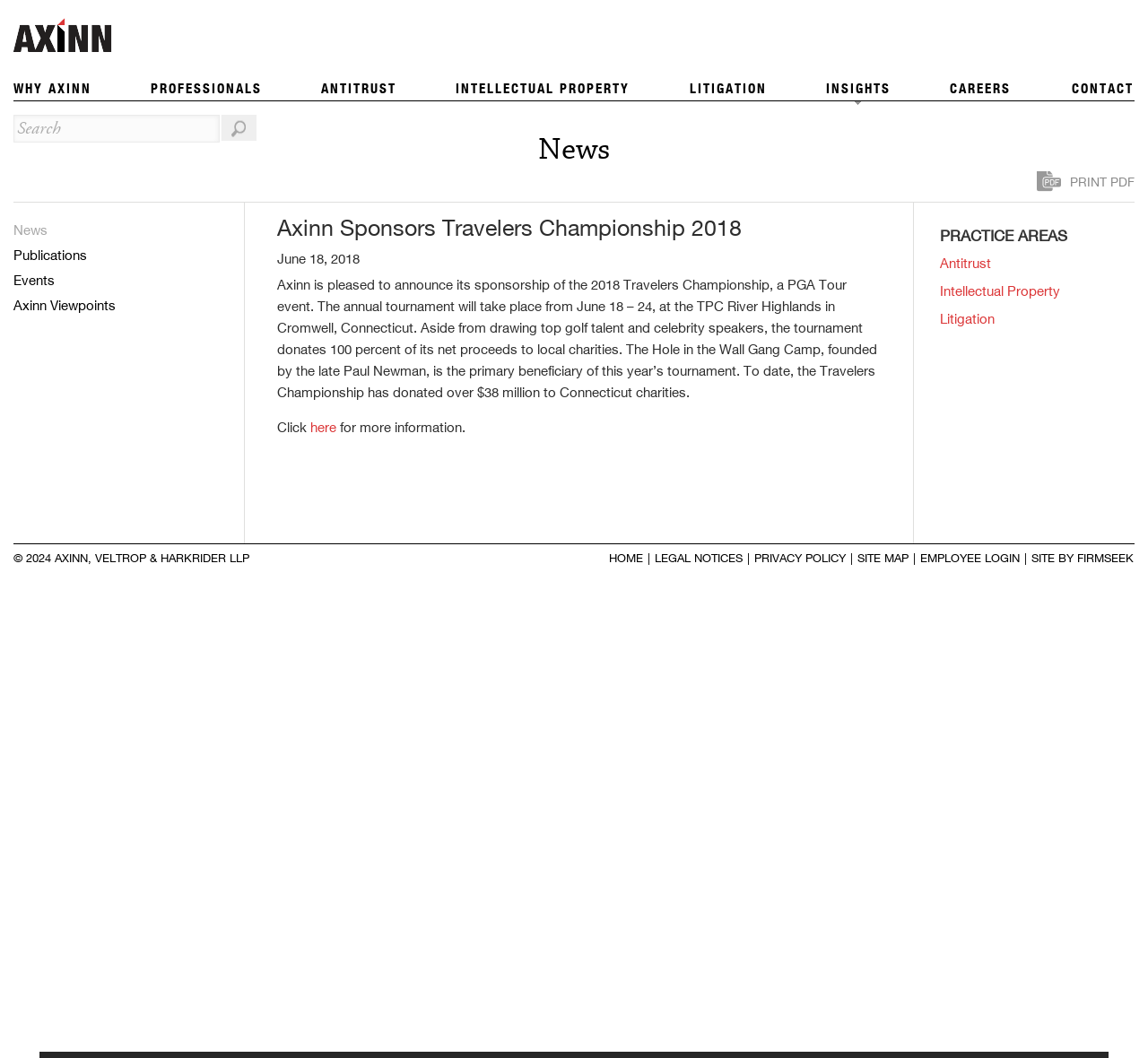Articulate a detailed summary of the webpage's content and design.

The webpage is about Axinn, Veltrop & Harkrider LLP, a law firm, and its sponsorship of the 2018 Travelers Championship. At the top left, there is a logo of the law firm, accompanied by a link to the firm's homepage. Next to the logo, there is a search bar with a "Go" button. 

Below the search bar, there are several links to different sections of the website, including "News", "Publications", "Events", and "Axinn Viewpoints". 

The main content of the page is an article about the law firm's sponsorship of the Travelers Championship, which is a PGA Tour event. The article is divided into several paragraphs and includes a link to more information about the event. 

On the right side of the page, there is a section titled "PRACTICE AREAS" with links to different practice areas, such as "Antitrust", "Intellectual Property", and "Litigation". 

At the bottom of the page, there is a footer section with copyright information, links to "HOME", "LEGAL NOTICES", "PRIVACY POLICY", "SITE MAP", and "EMPLOYEE LOGIN", separated by vertical lines. There is also a link to the website's developer, Firmseek. 

Additionally, there are several links to different sections of the website at the top of the page, including "WHY AXINN", "PROFESSIONALS", "ANTITRUST", "INTELLECTUAL PROPERTY", "LITIGATION", "INSIGHTS", "CAREERS", and "CONTACT".